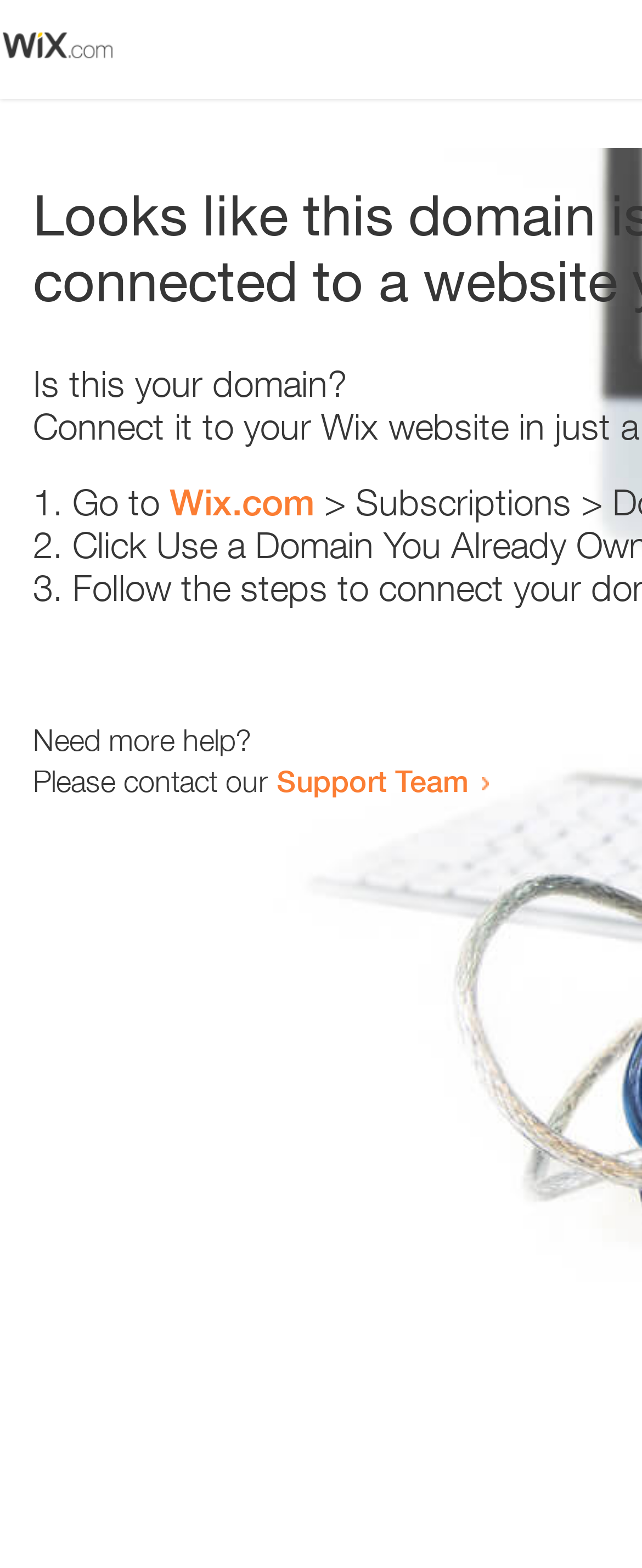Determine the main text heading of the webpage and provide its content.

Looks like this domain isn't
connected to a website yet